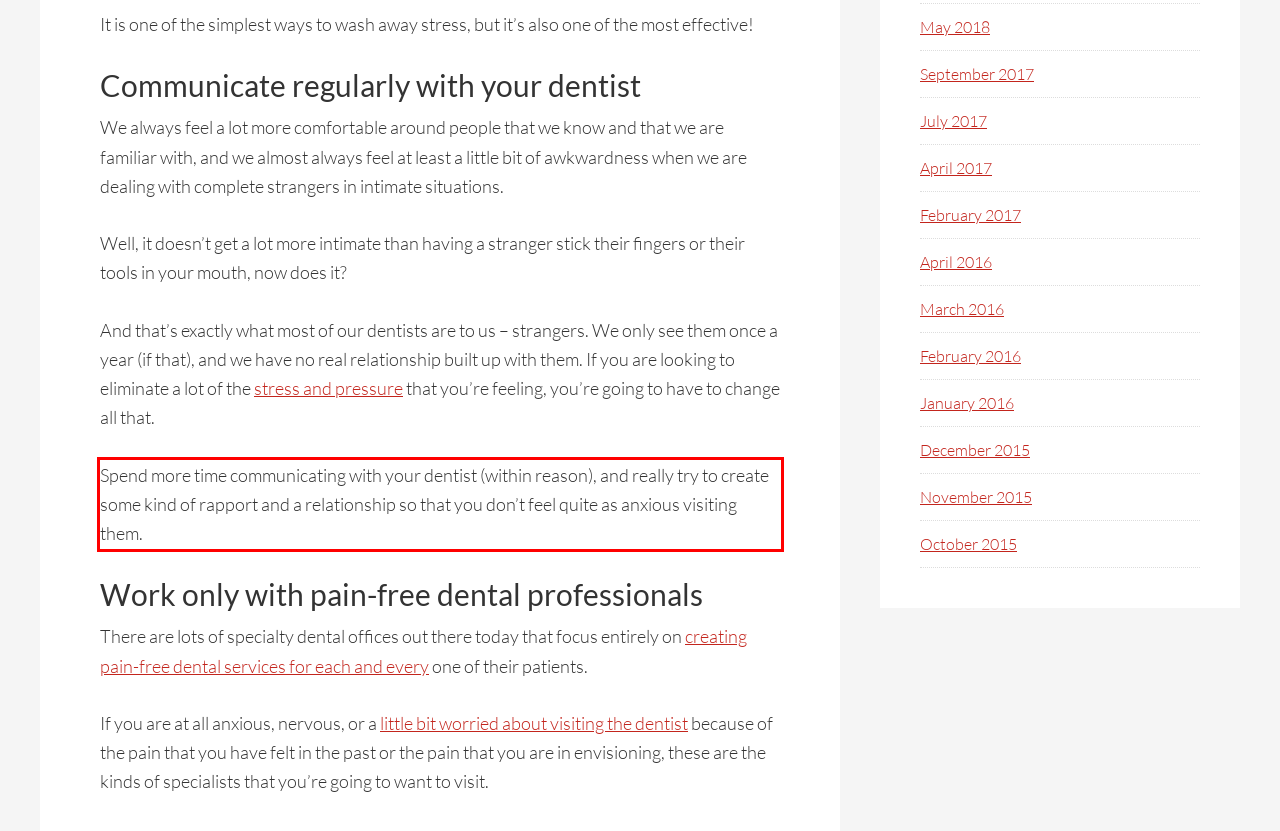Analyze the screenshot of the webpage and extract the text from the UI element that is inside the red bounding box.

Spend more time communicating with your dentist (within reason), and really try to create some kind of rapport and a relationship so that you don’t feel quite as anxious visiting them.